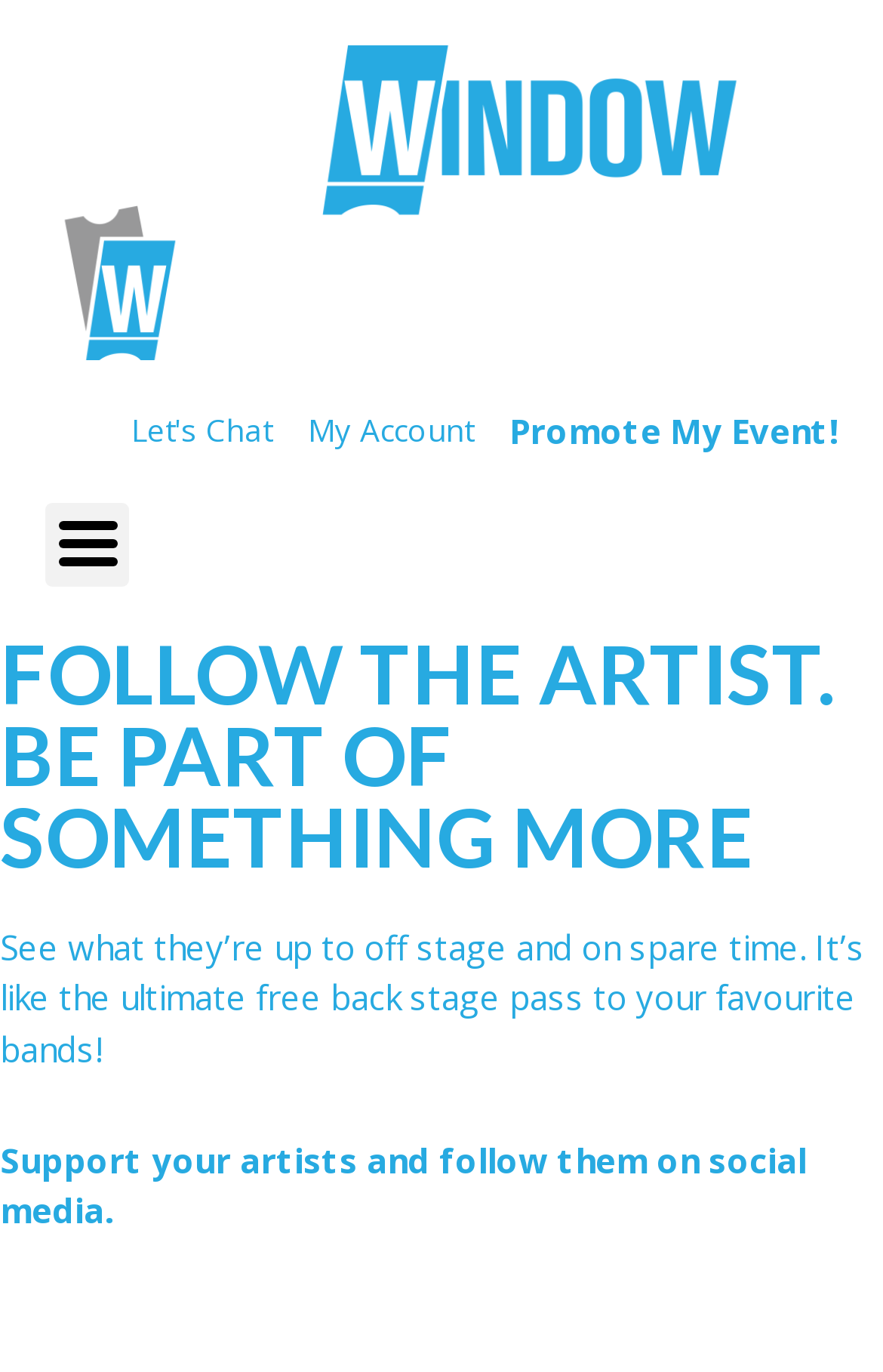Explain the webpage in detail.

The webpage is about Jack de Keyzer, an artist, and allows users to view his upcoming events and shows, as well as purchase tickets online. 

At the top of the page, there is a prominent link that spans almost the entire width of the page. Below this, there are three links aligned horizontally: "Let's Chat", "My Account", and a promotional text "Promote My Event!". 

Further down, there is a section that appears to be about following the artist. This section contains three paragraphs of text. The first paragraph is a brief introduction, the second paragraph describes the benefits of following the artist, and the third paragraph encourages users to support the artist by following them on social media.